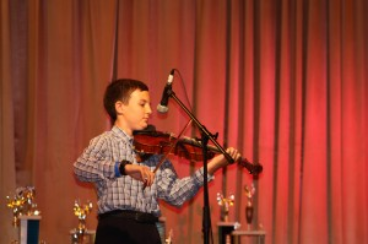Answer the question in one word or a short phrase:
What is behind the boy on stage?

shimmering trophies